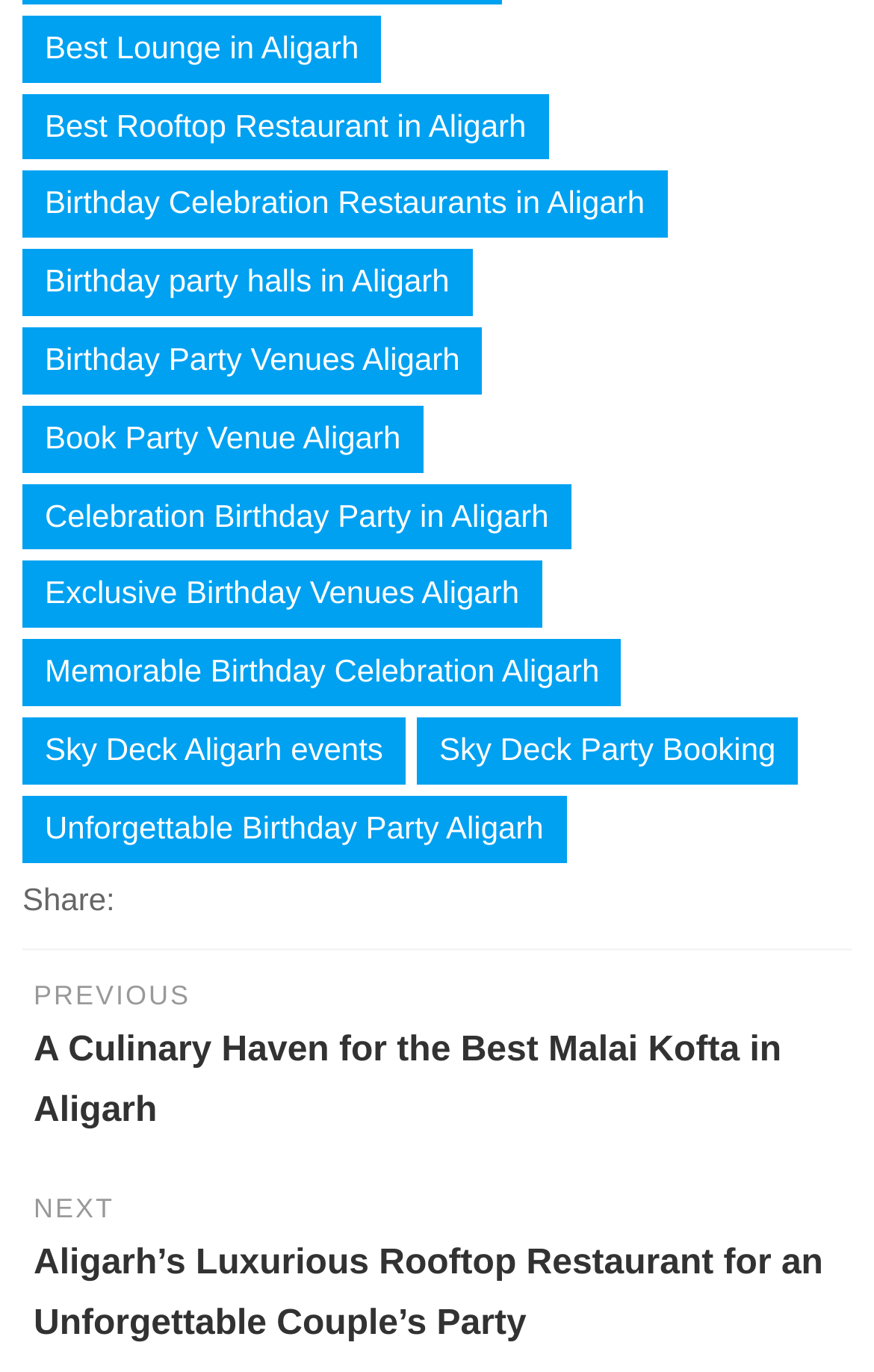Can you show the bounding box coordinates of the region to click on to complete the task described in the instruction: "Click on 'Best Lounge in Aligarh'"?

[0.026, 0.011, 0.436, 0.06]